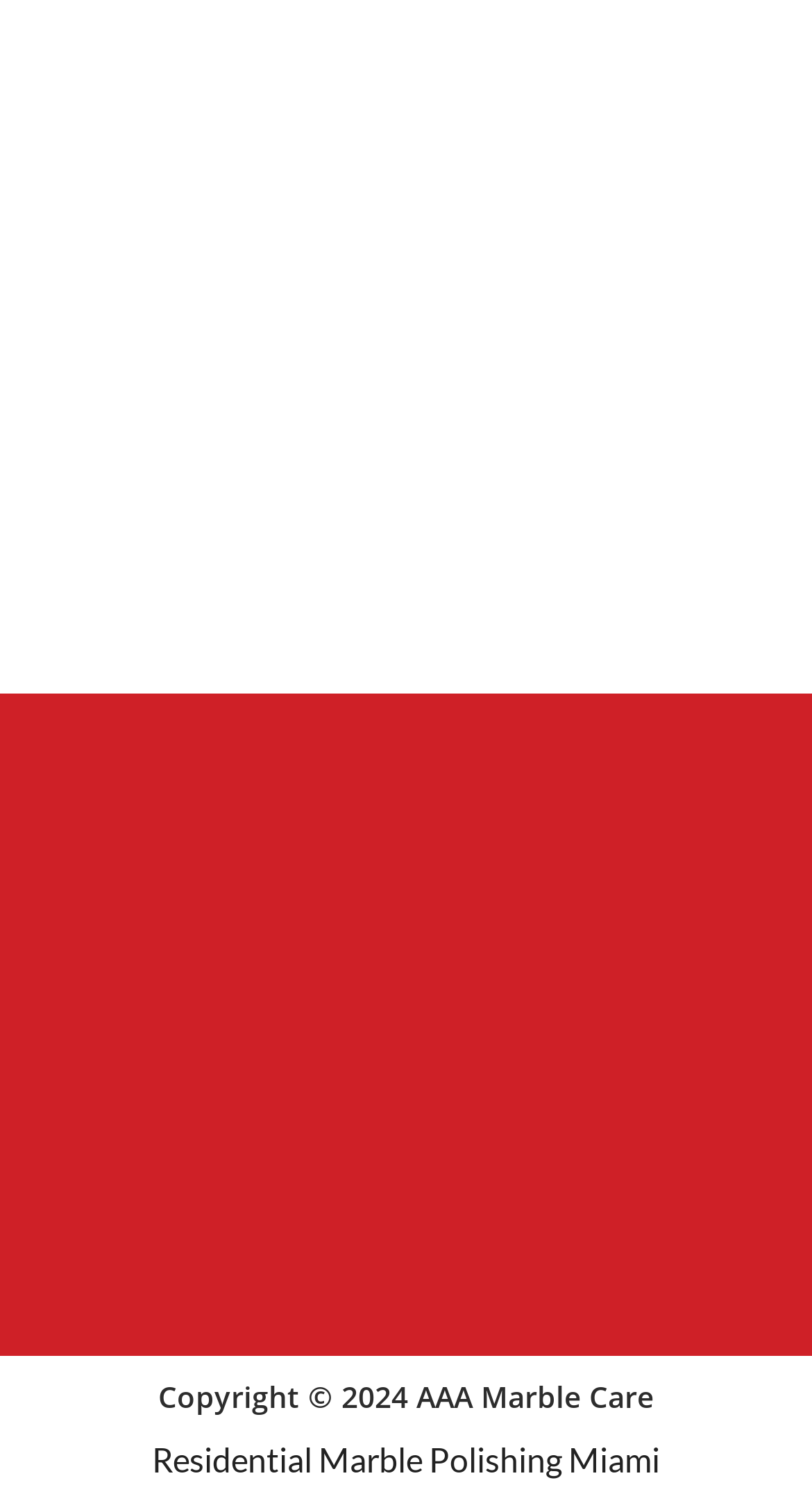Analyze the image and give a detailed response to the question:
How many locations are listed for marble polishing?

I counted the number of StaticText elements with 'Marble Polishing' in their text, and found 11 locations listed.